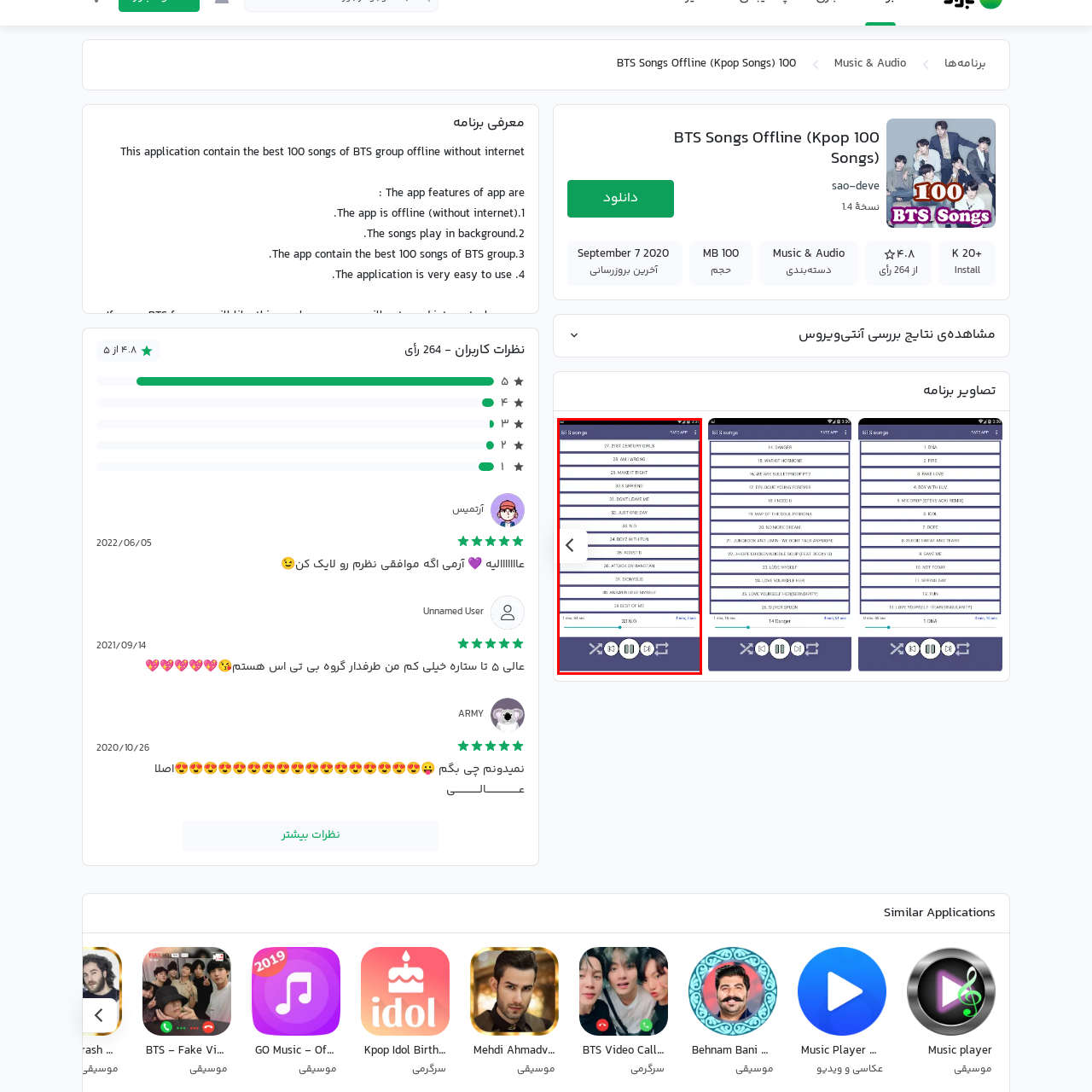Thoroughly describe the contents of the picture within the red frame.

The image showcases a user interface from the mobile application dedicated to BTS songs, presumably highlighting a list of tracks available for offline listening. The design features a simple layout with a dark blue background and white text, emphasizing the song titles. The playlist includes entries such as "21. MAKE IT RIGHT," "25. ATTACK ON BANGTAN," and "27. BEST OF ME," showcasing popular tracks from the renowned K-pop group BTS. 

At the bottom of the screen, playback controls are presented, including icons for navigating through the tracklist, play/pause functionality, and options for skipping or repeating songs. This interface suggests a user-friendly experience for fans who want to enjoy the vibrant and diverse discography of BTS offline. The layout clearly caters to listeners looking for a seamless way to engage with their favorite K-pop music.